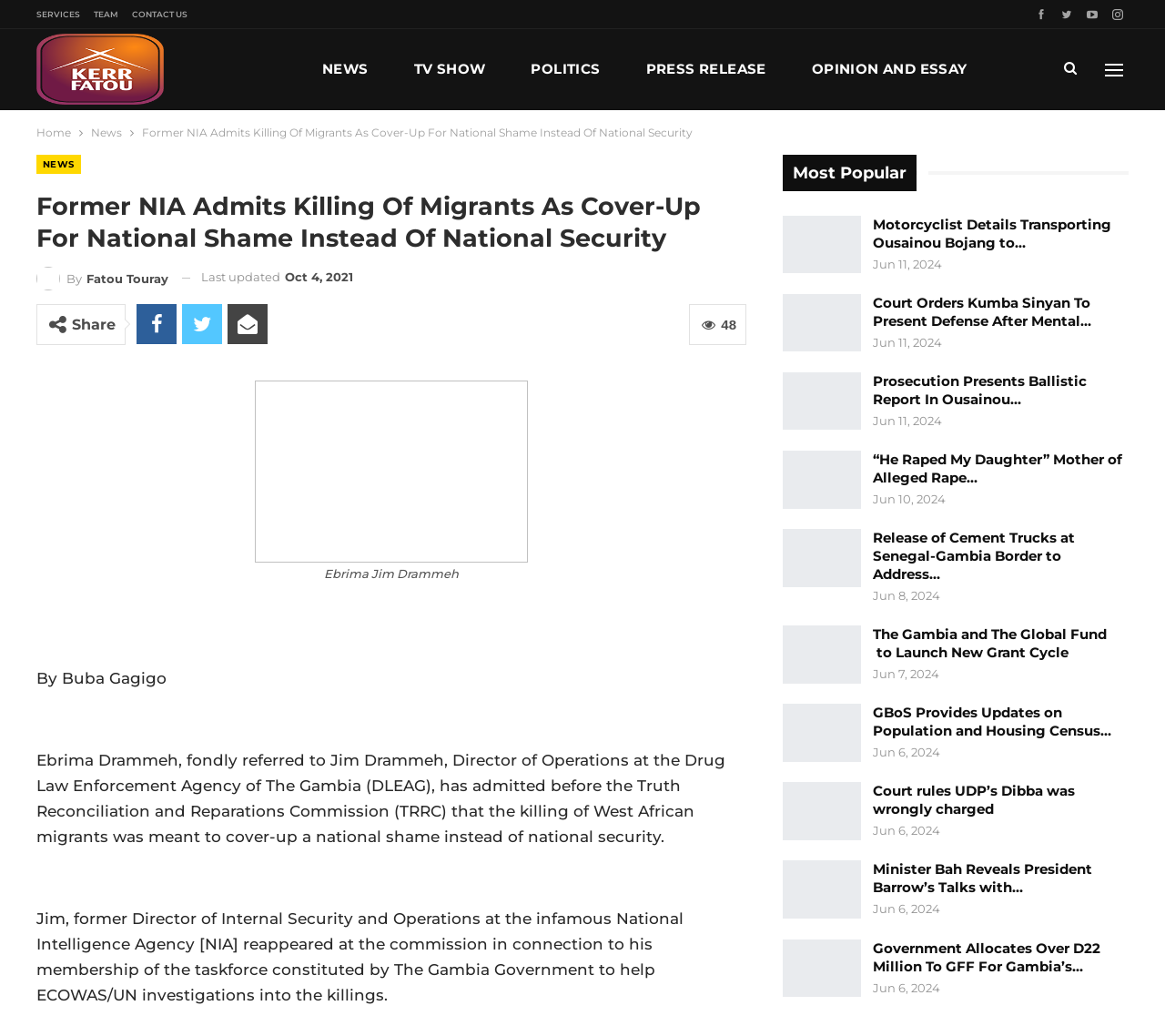Please identify the coordinates of the bounding box that should be clicked to fulfill this instruction: "Click on the 'NEWS' link".

[0.271, 0.028, 0.322, 0.105]